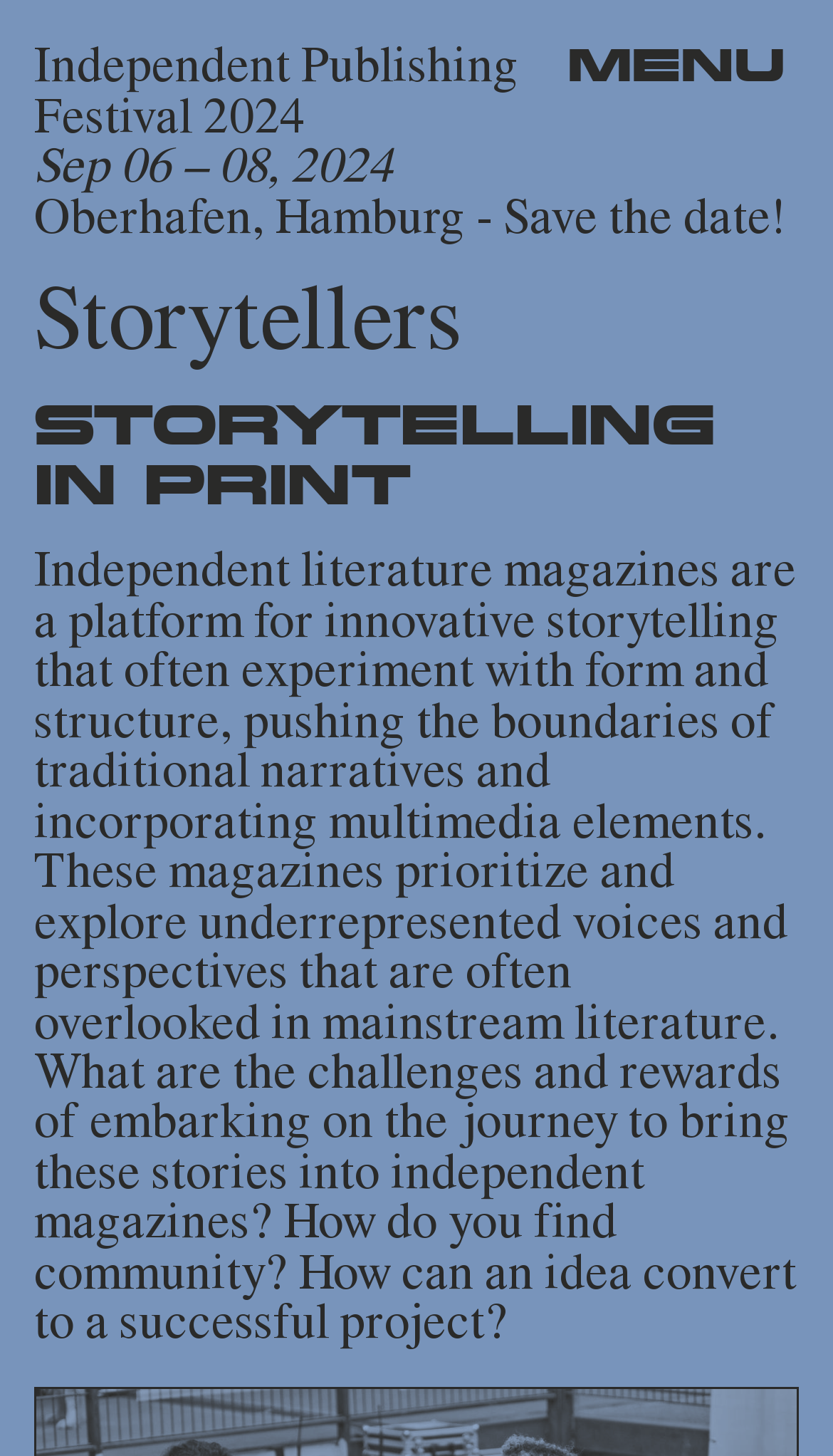Please find the bounding box coordinates in the format (top-left x, top-left y, bottom-right x, bottom-right y) for the given element description. Ensure the coordinates are floating point numbers between 0 and 1. Description: Menu

[0.681, 0.028, 0.943, 0.062]